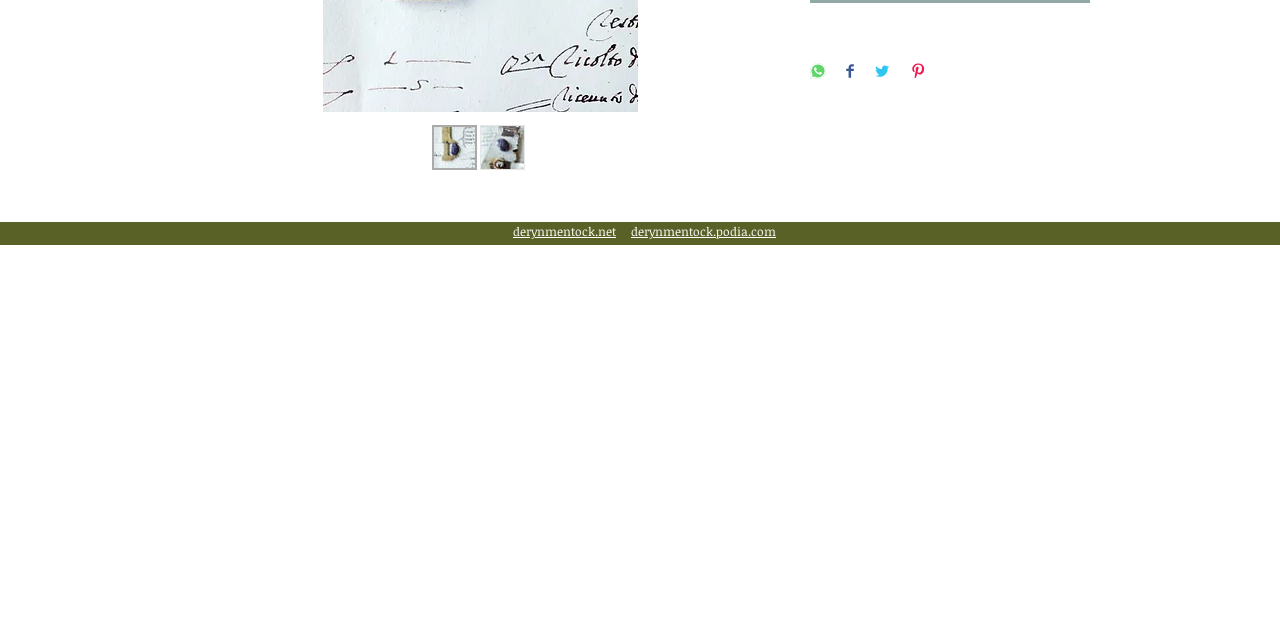Provide the bounding box coordinates of the HTML element this sentence describes: "alt="Thumbnail: Charoite RO209"". The bounding box coordinates consist of four float numbers between 0 and 1, i.e., [left, top, right, bottom].

[0.337, 0.195, 0.372, 0.266]